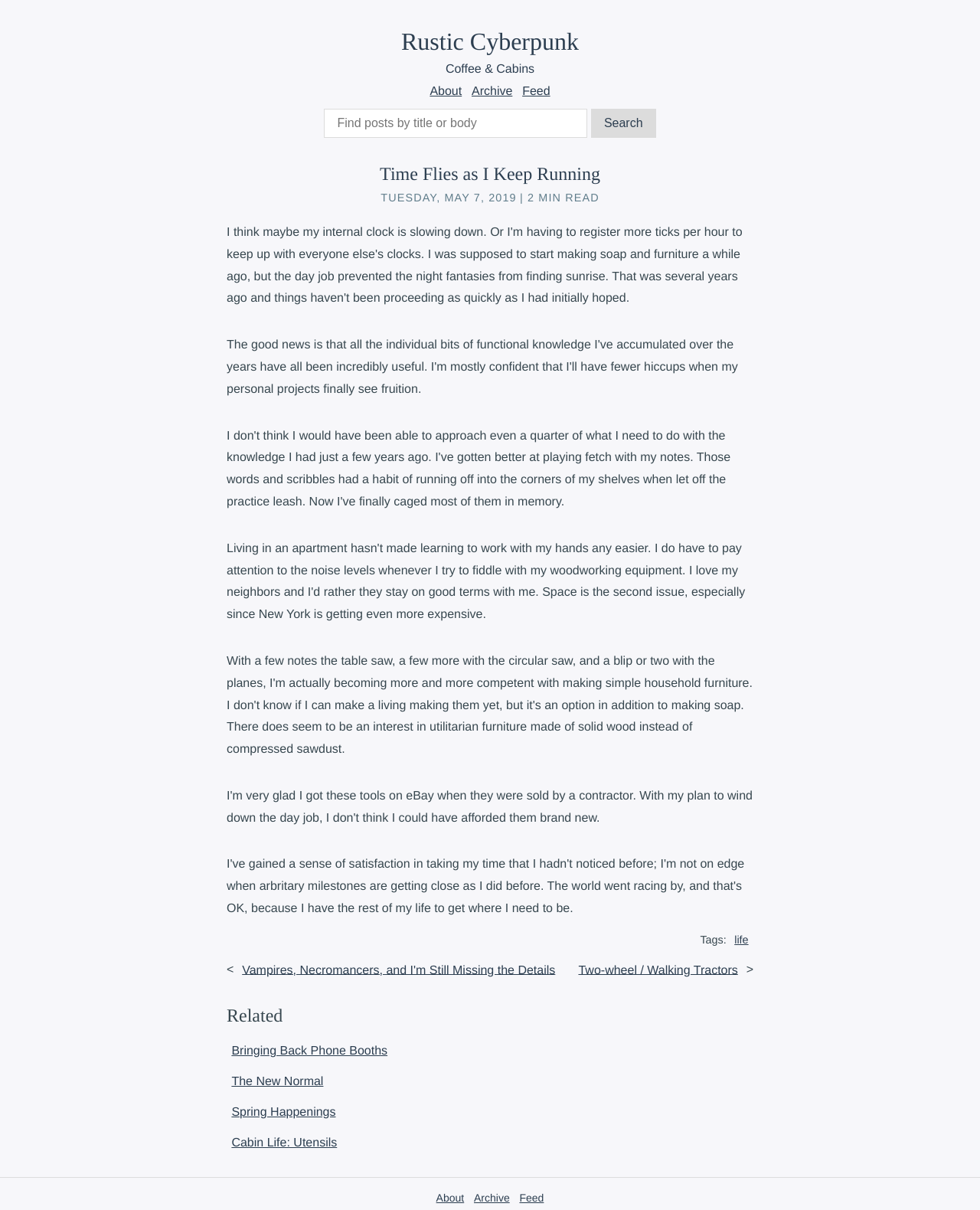Give a concise answer using one word or a phrase to the following question:
What is the title of the previous post?

Vampires, Necromancers, and I'm Still Missing the Details